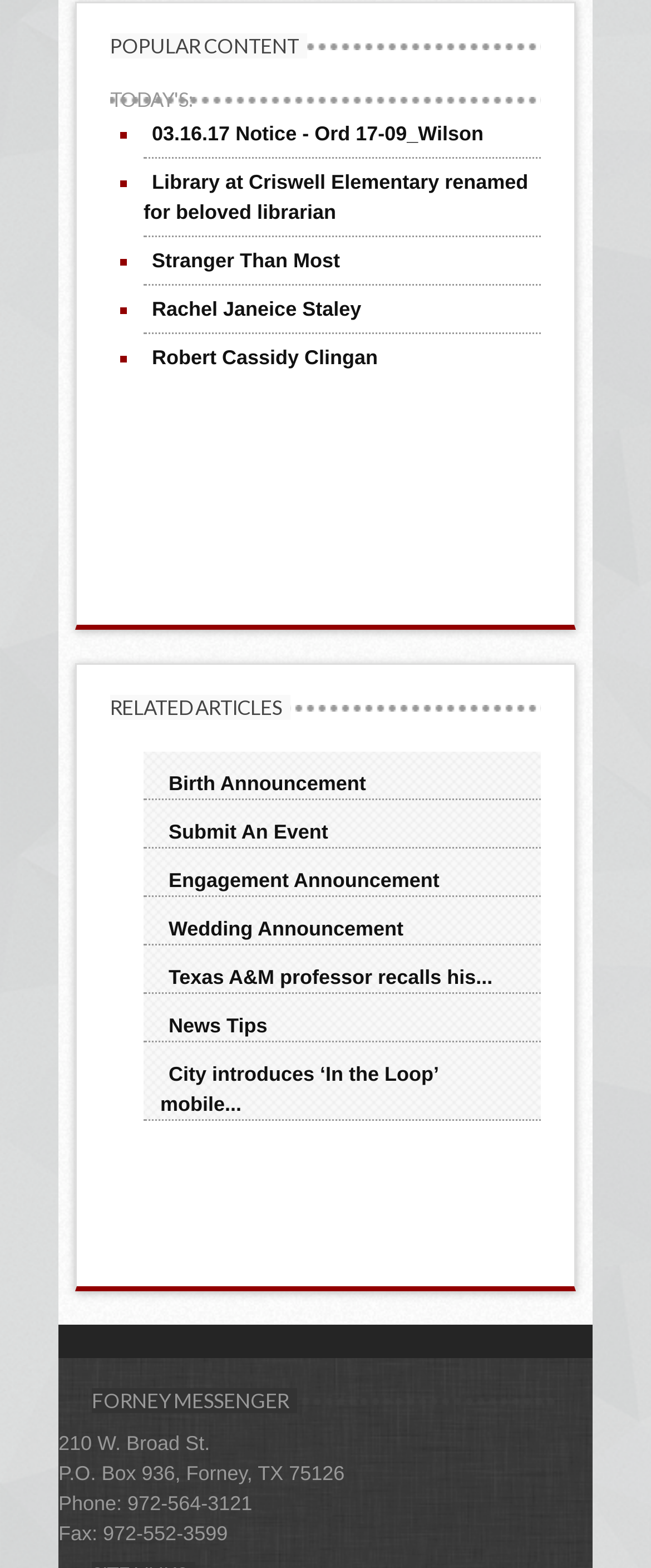Could you locate the bounding box coordinates for the section that should be clicked to accomplish this task: "read news about Robert Cassidy Clingan".

[0.221, 0.296, 0.593, 0.311]